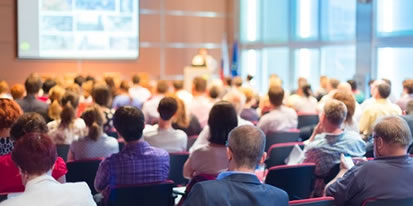Use a single word or phrase to answer the question:
What is the purpose of the screen in the background?

To display visual content